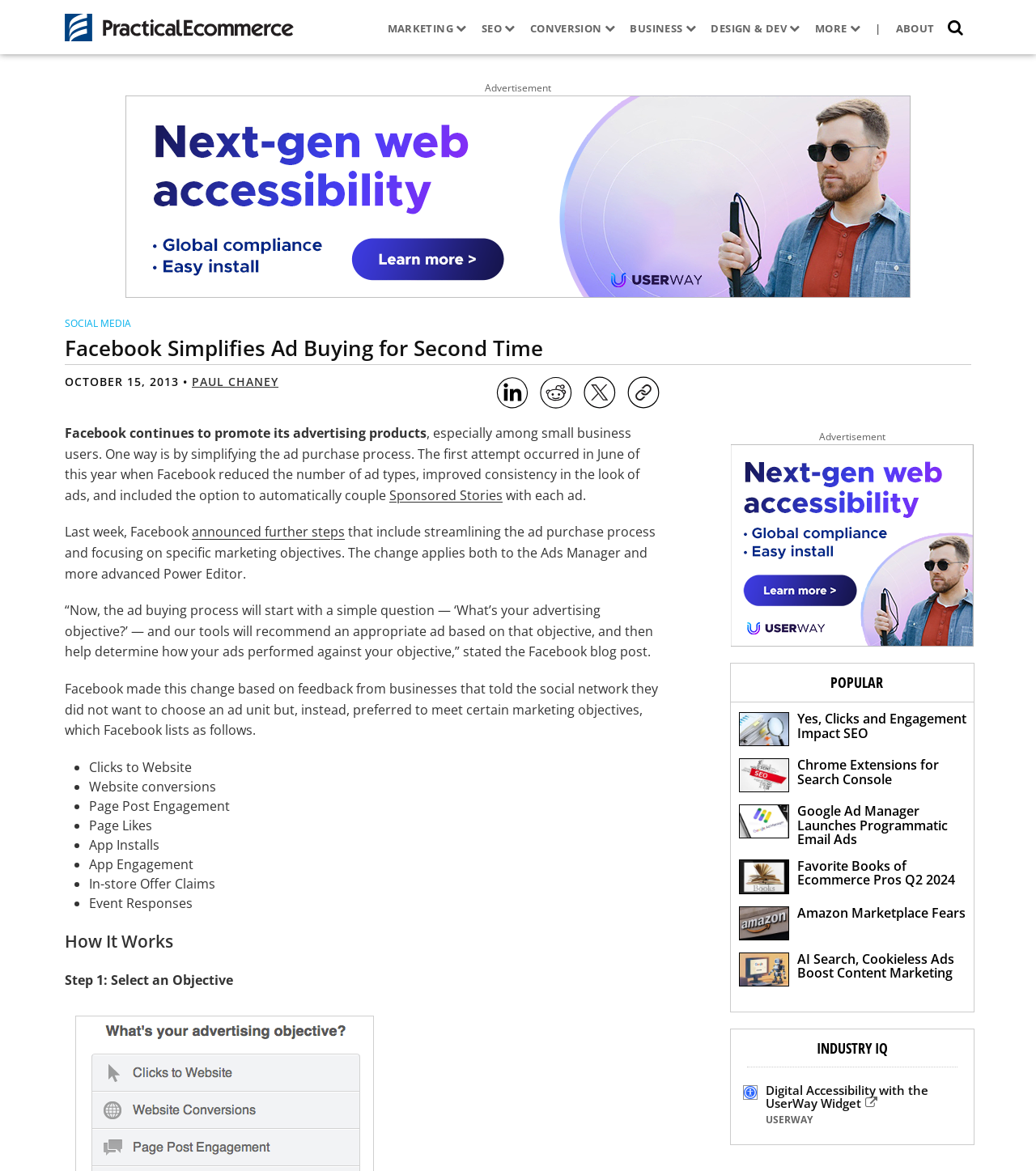Return the bounding box coordinates of the UI element that corresponds to this description: "UserWay". The coordinates must be given as four float numbers in the range of 0 and 1, [left, top, right, bottom].

[0.739, 0.952, 0.927, 0.96]